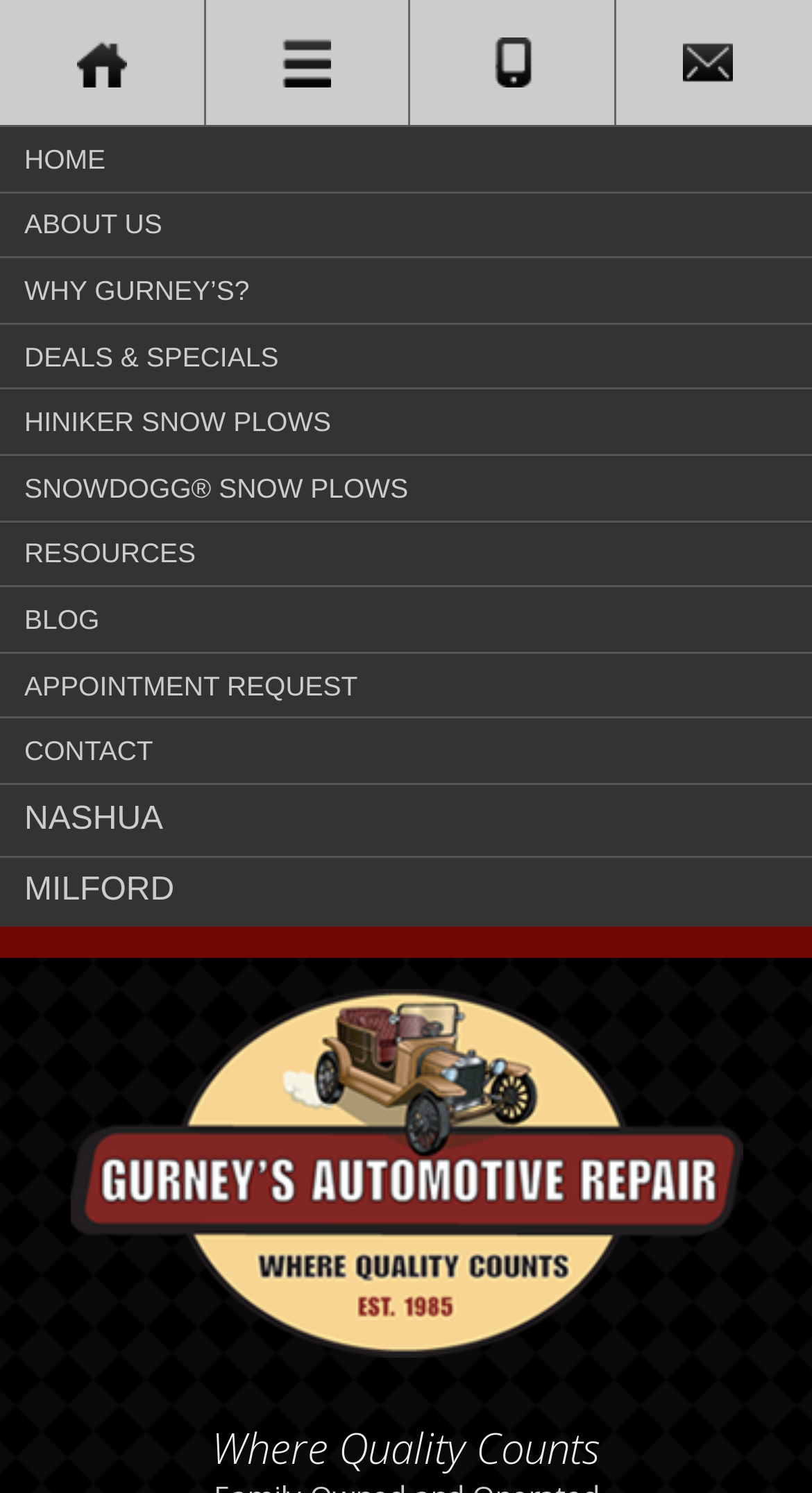Pinpoint the bounding box coordinates of the clickable element to carry out the following instruction: "Click ABOUT US."

[0.0, 0.128, 1.0, 0.172]